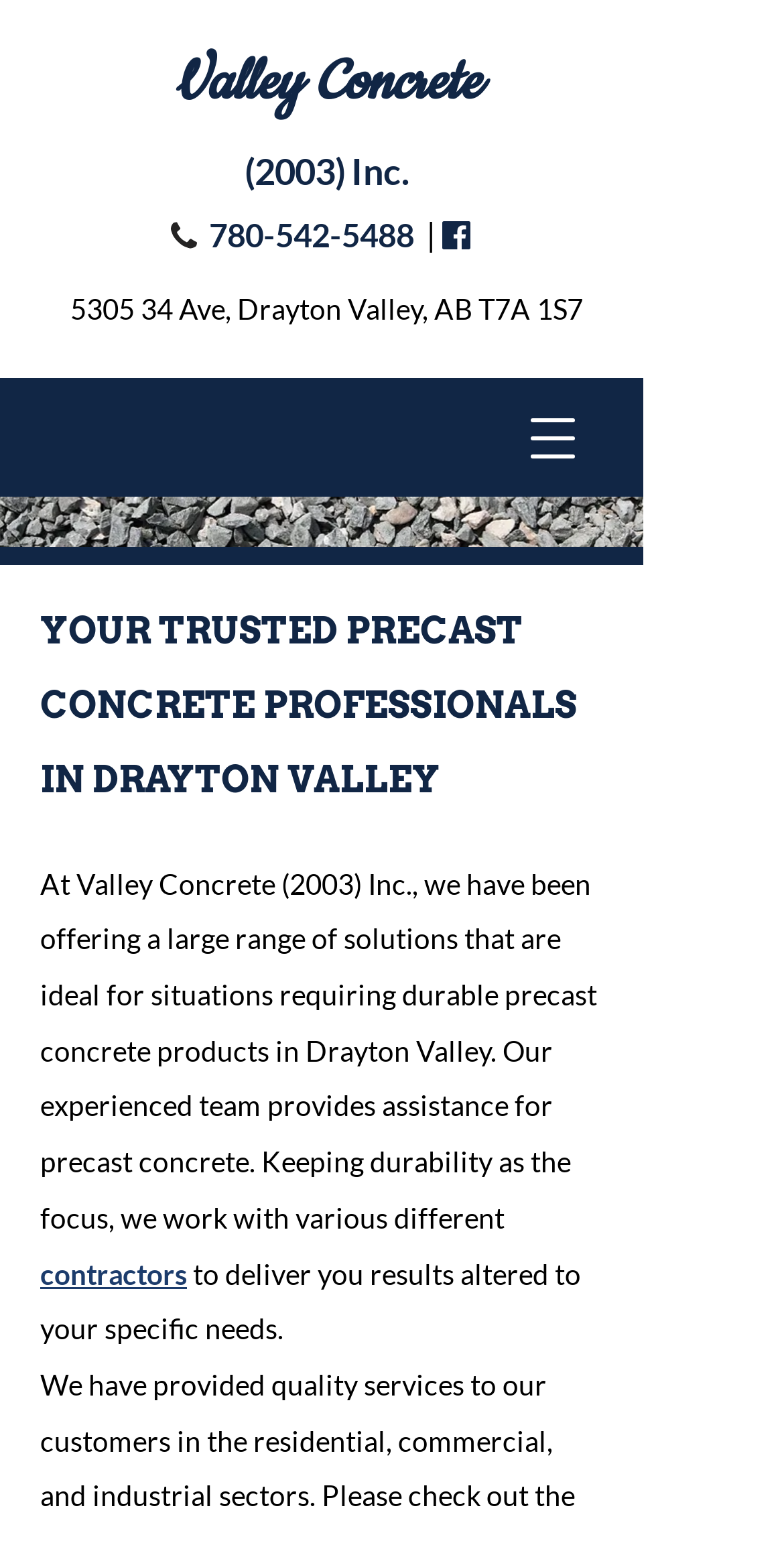What is the address of Valley Concrete?
Utilize the image to construct a detailed and well-explained answer.

I found the address by looking at the StaticText element with the text '5305 34 Ave, Drayton Valley, AB T7A 1S7' which is located below the company name and phone number.